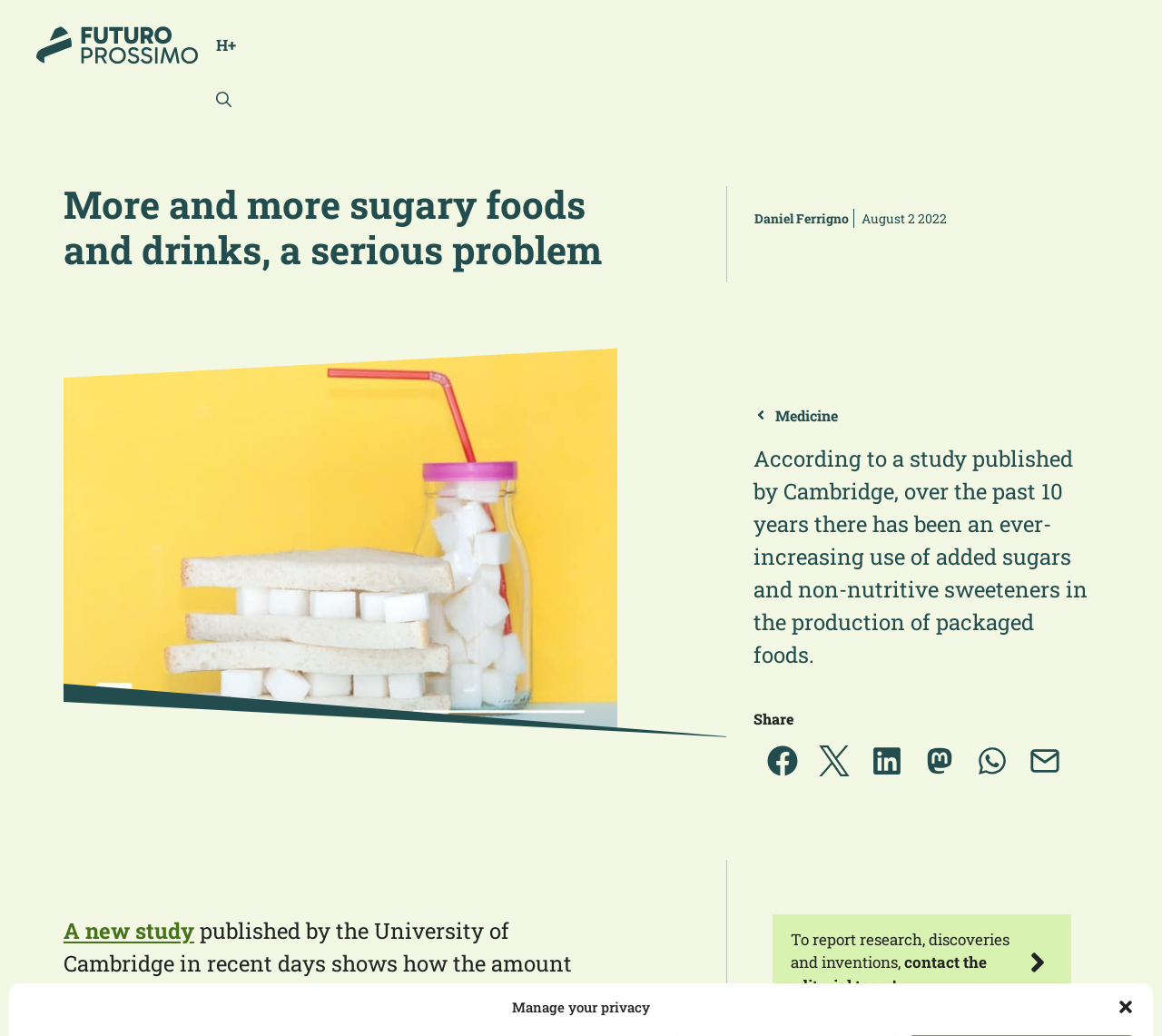Respond to the question below with a single word or phrase: How many social media sharing options are available?

6